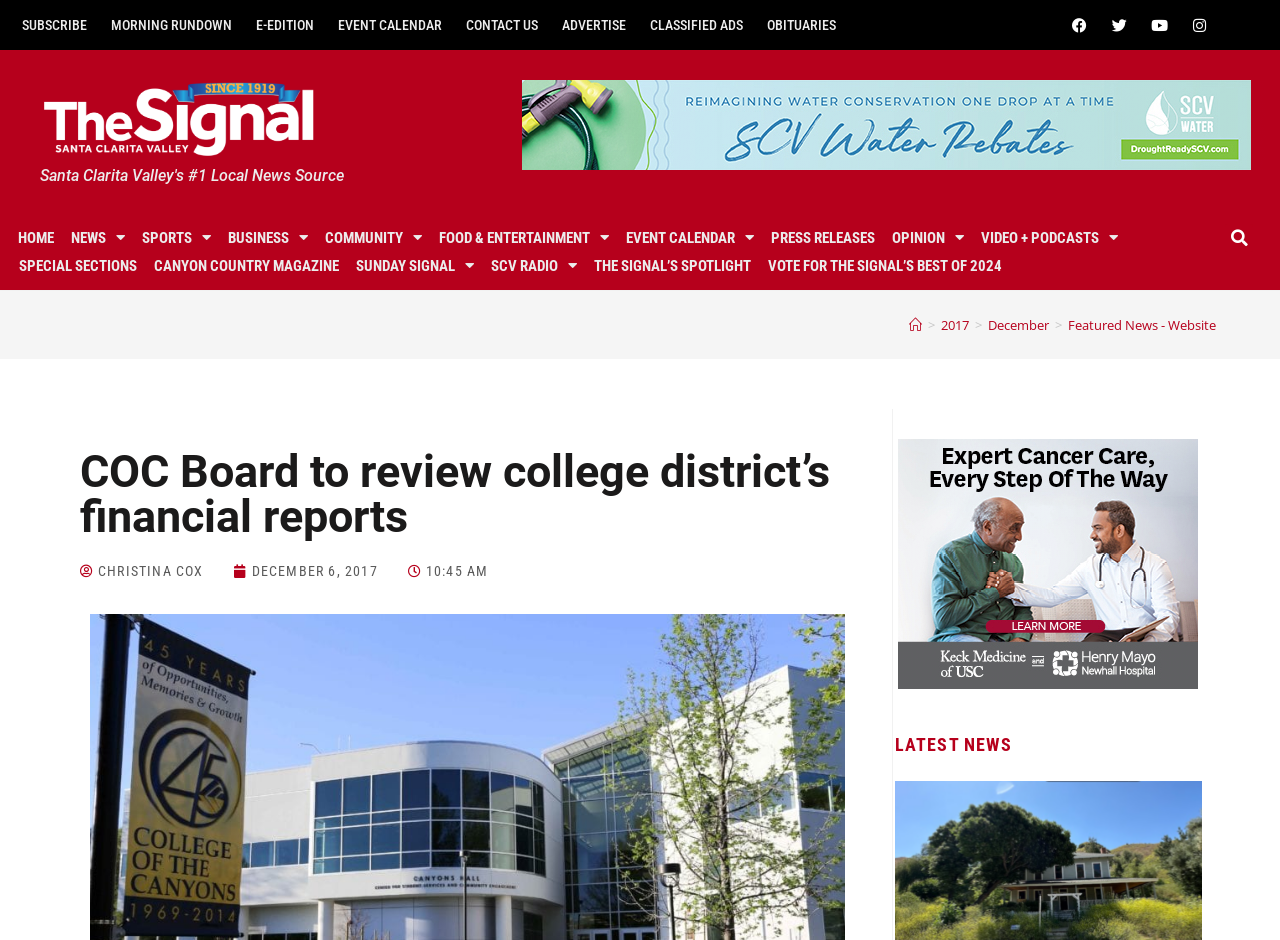What is the main title displayed on this webpage?

COC Board to review college district’s financial reports